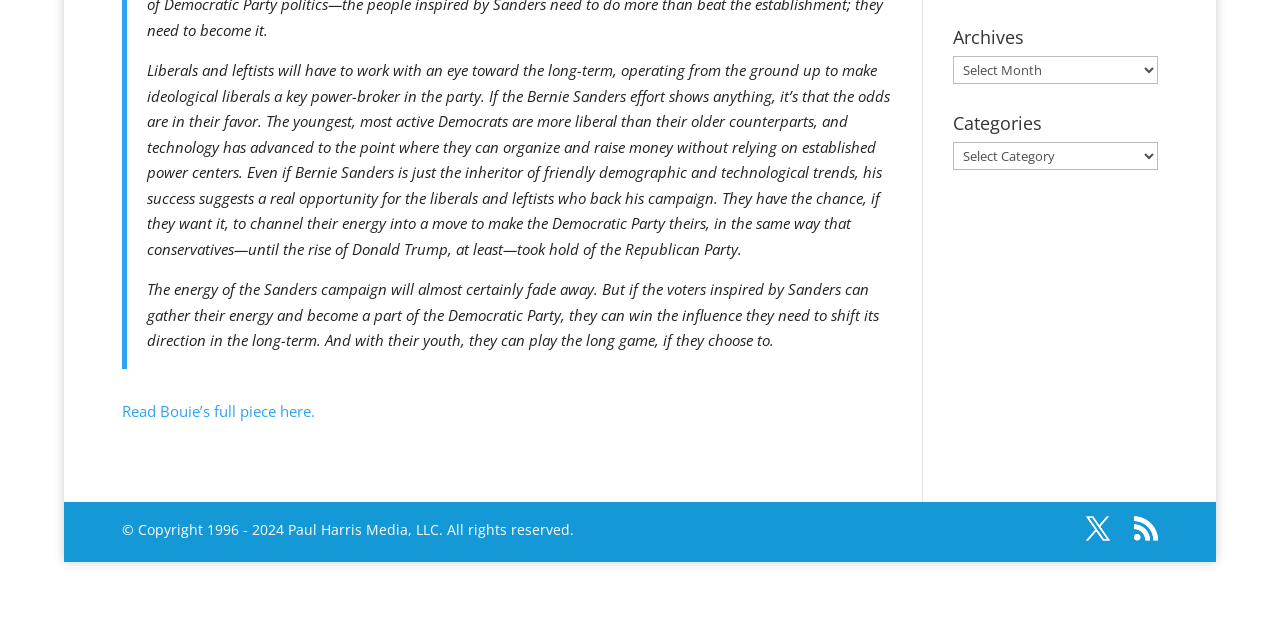Find and provide the bounding box coordinates for the UI element described with: "RSS".

[0.886, 0.808, 0.905, 0.848]